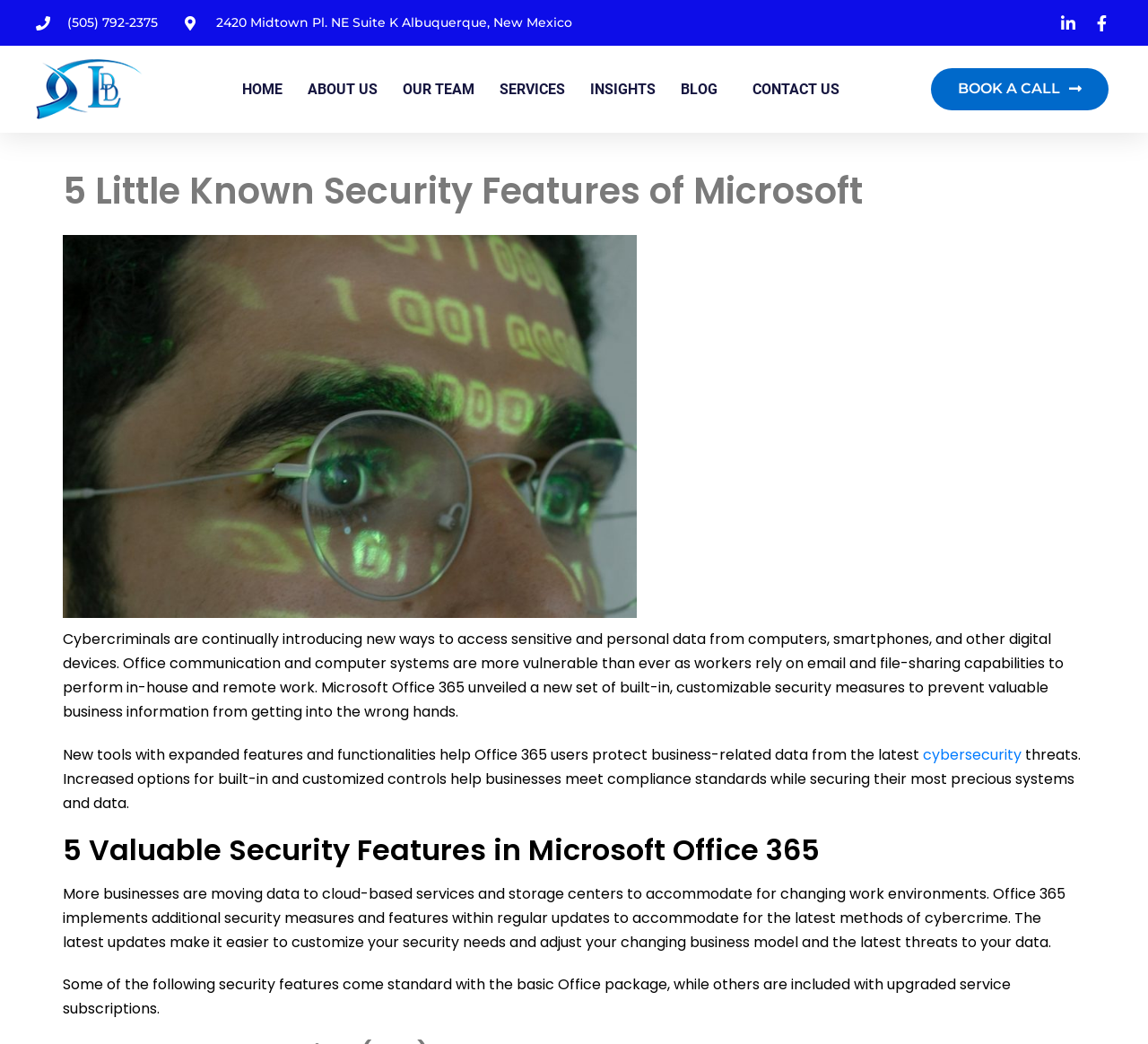Locate the primary headline on the webpage and provide its text.

5 Little Known Security Features of Microsoft